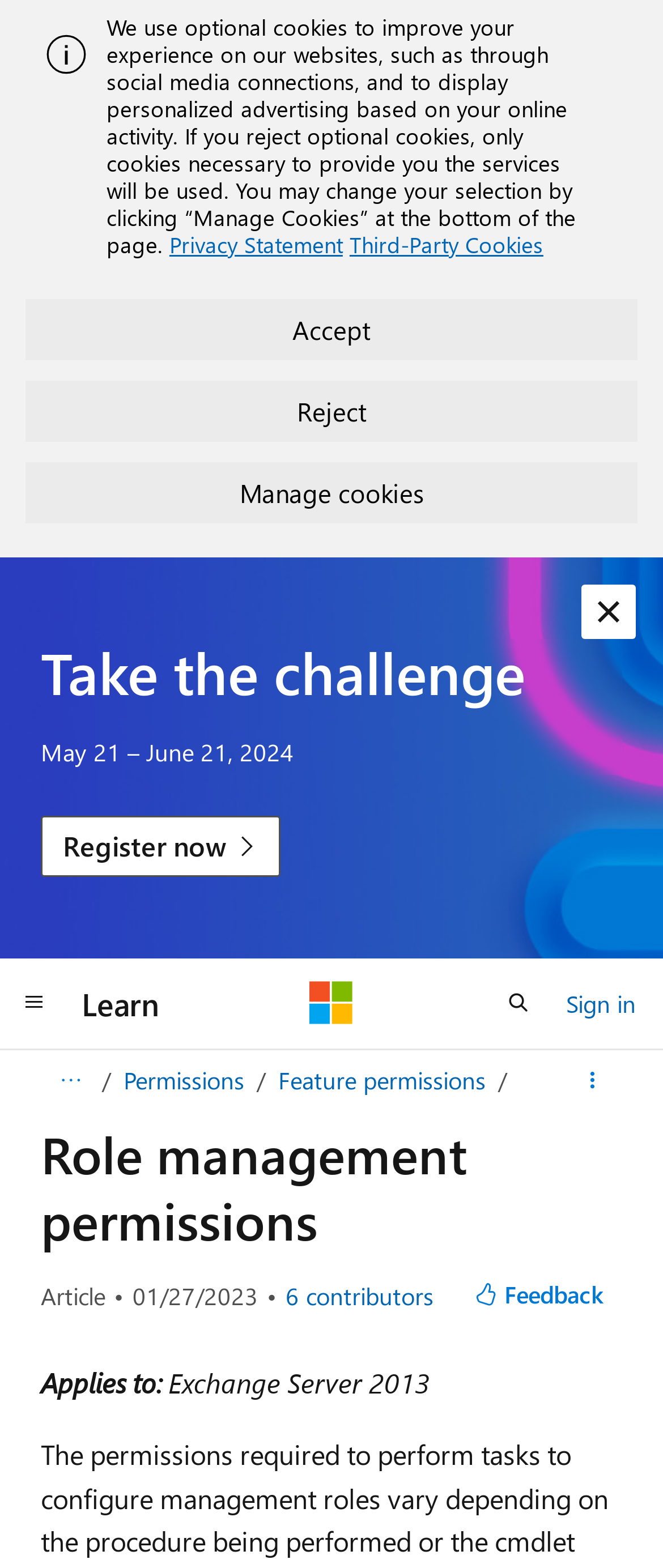Please give the bounding box coordinates of the area that should be clicked to fulfill the following instruction: "Provide feedback". The coordinates should be in the format of four float numbers from 0 to 1, i.e., [left, top, right, bottom].

[0.688, 0.808, 0.938, 0.843]